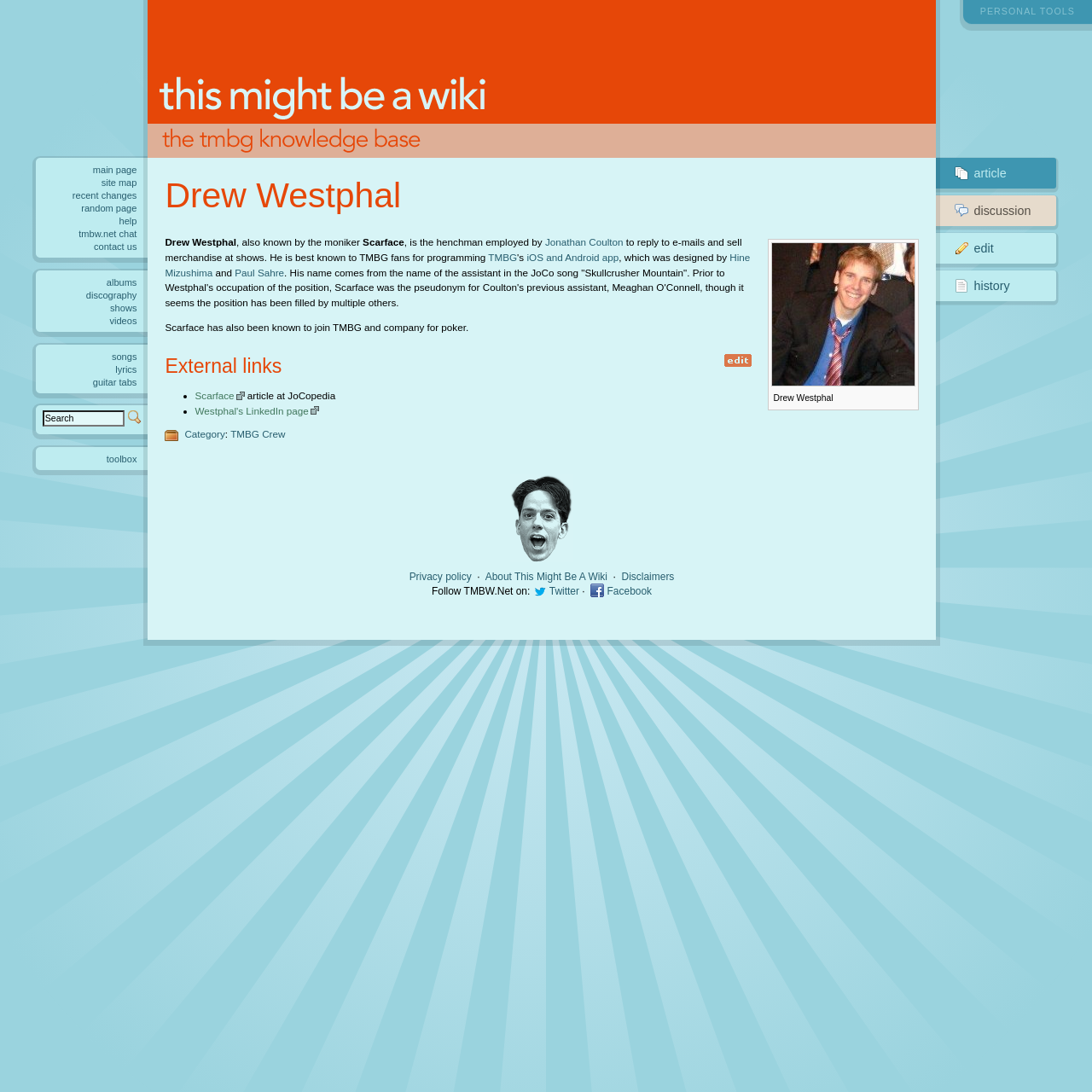Identify the coordinates of the bounding box for the element that must be clicked to accomplish the instruction: "Follow TMBW.Net on Twitter".

[0.503, 0.536, 0.53, 0.547]